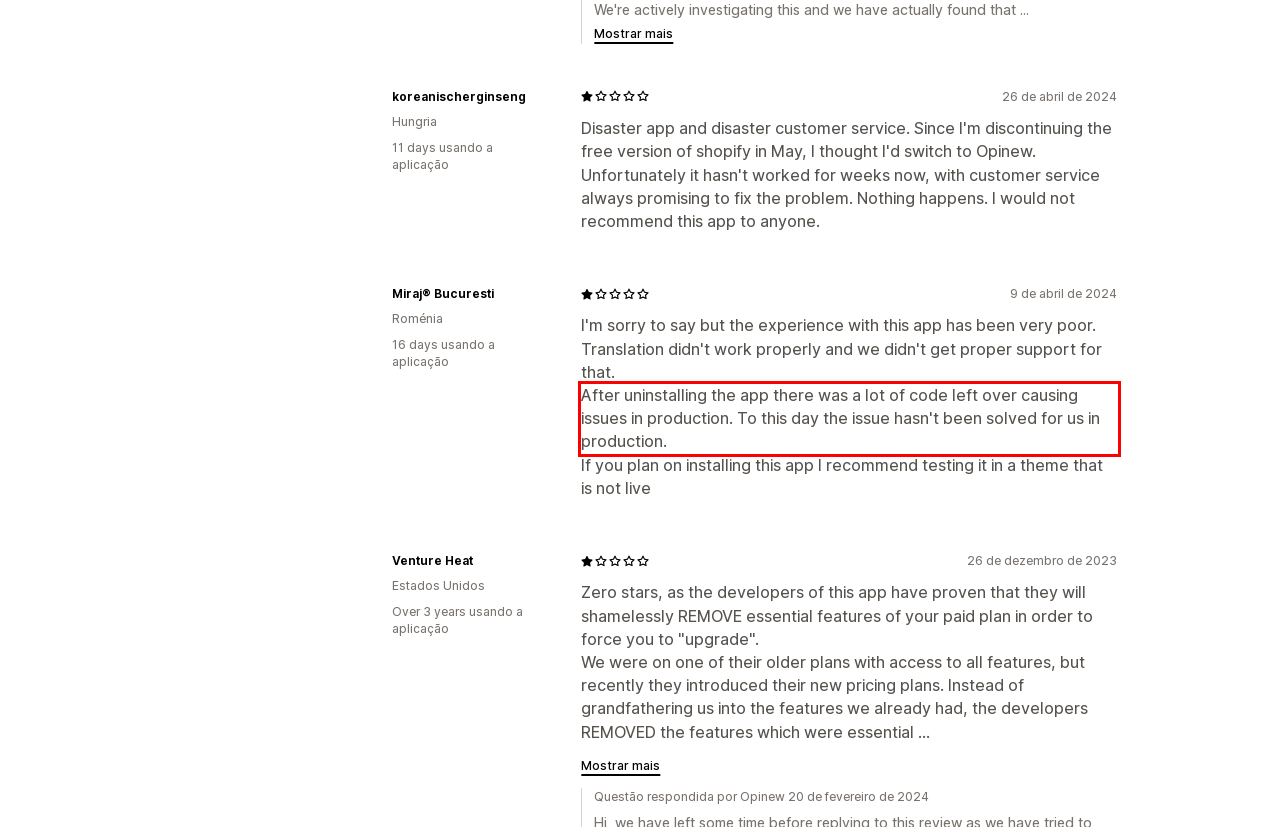From the screenshot of the webpage, locate the red bounding box and extract the text contained within that area.

After uninstalling the app there was a lot of code left over causing issues in production. To this day the issue hasn't been solved for us in production.